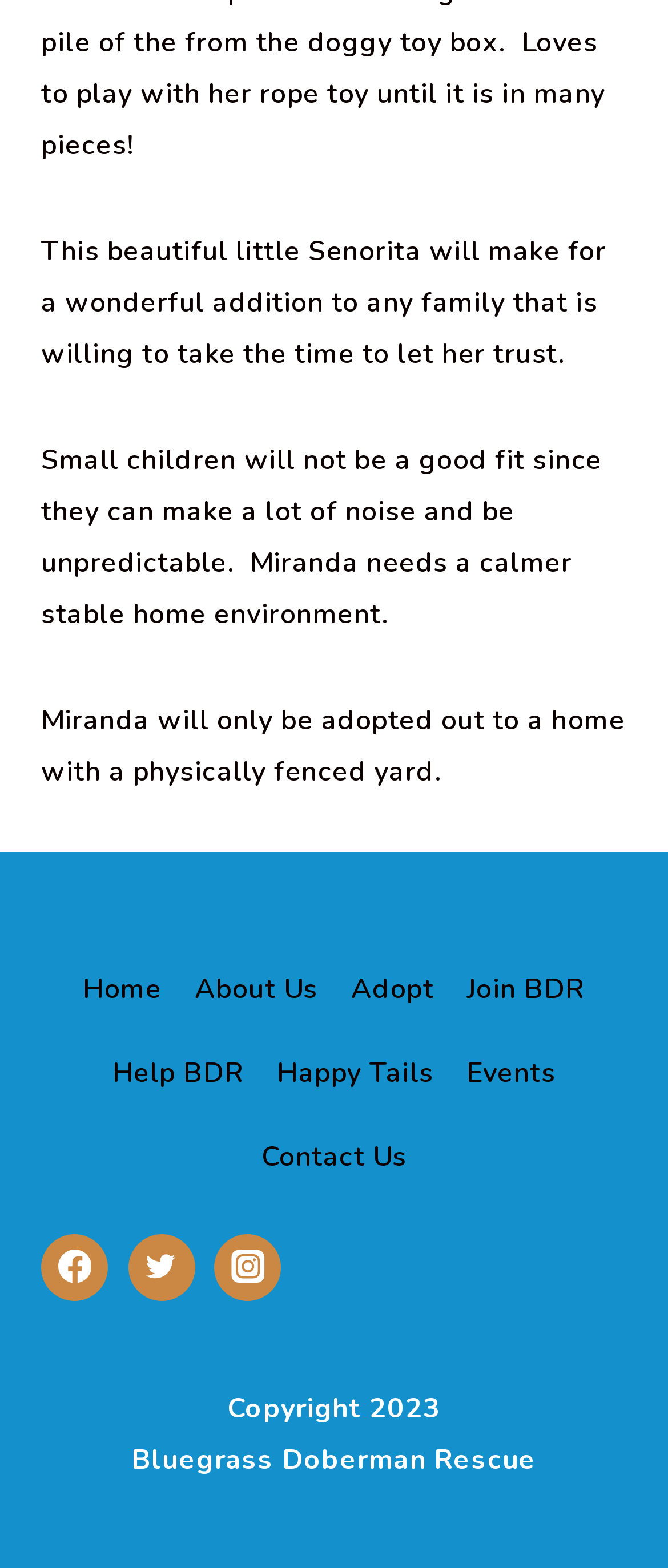Identify the bounding box coordinates for the UI element described as: "Happy Tails". The coordinates should be provided as four floats between 0 and 1: [left, top, right, bottom].

[0.39, 0.657, 0.674, 0.711]